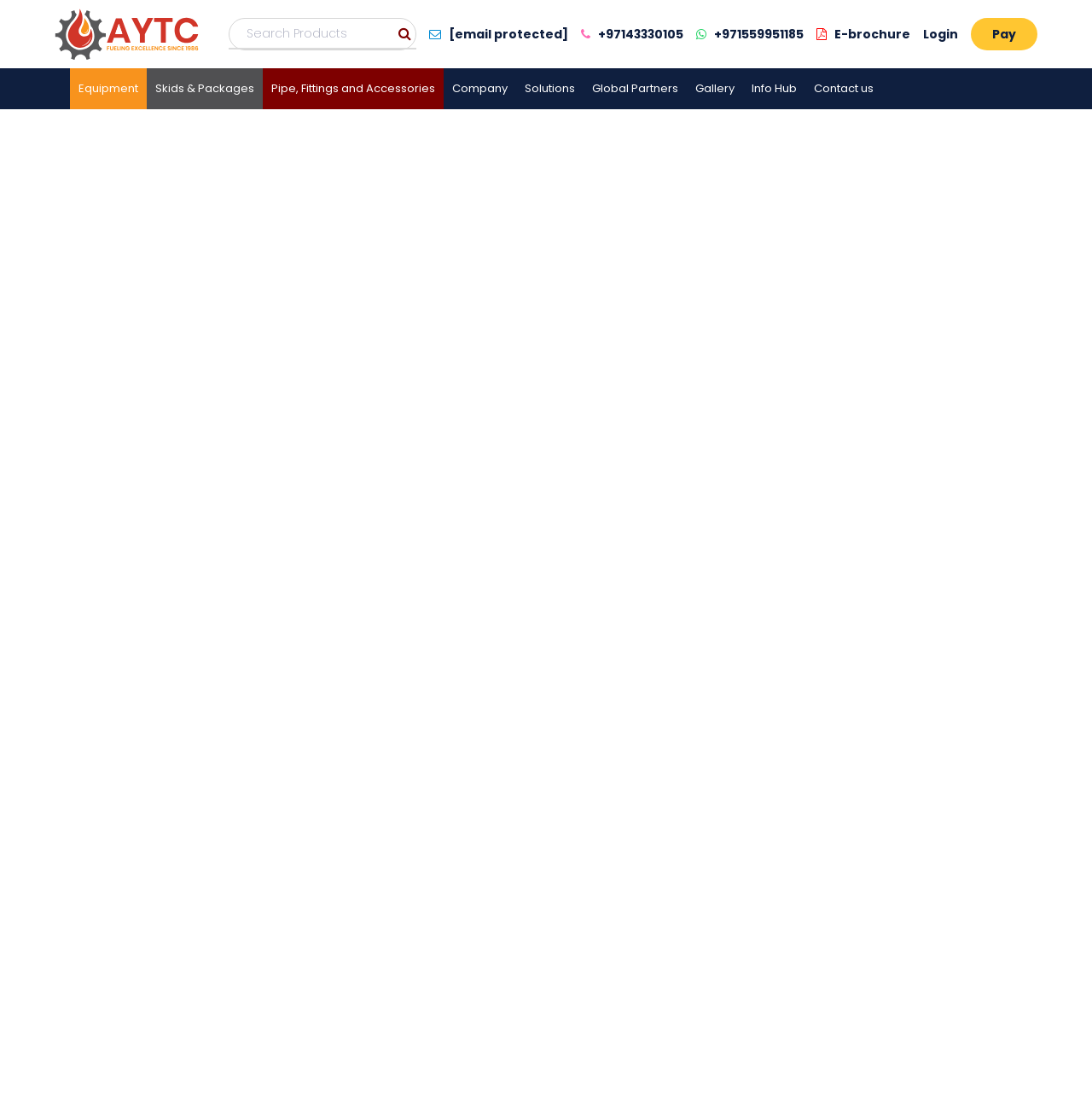From the webpage screenshot, predict the bounding box coordinates (top-left x, top-left y, bottom-right x, bottom-right y) for the UI element described here: On the night

None